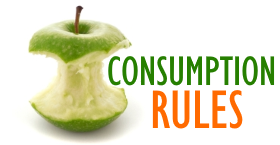Explain what is happening in the image with elaborate details.

The image showcases the phrase "CONSUMPTION RULES," accompanied by an artistic depiction of a partially eaten green apple. The bright green of the apple contrasts with the vibrant orange and green typography of the text, effectively drawing attention to the subject of consumption. This visual representation likely symbolizes themes of resource use, sustainability, and the examination of consumption behaviors, fitting within the context of a financial or economic discussion as indicated by the accompanying title of the webpage. Overall, the image conveys a playful yet thought-provoking message about the principles and rules governing consumption in modern society.